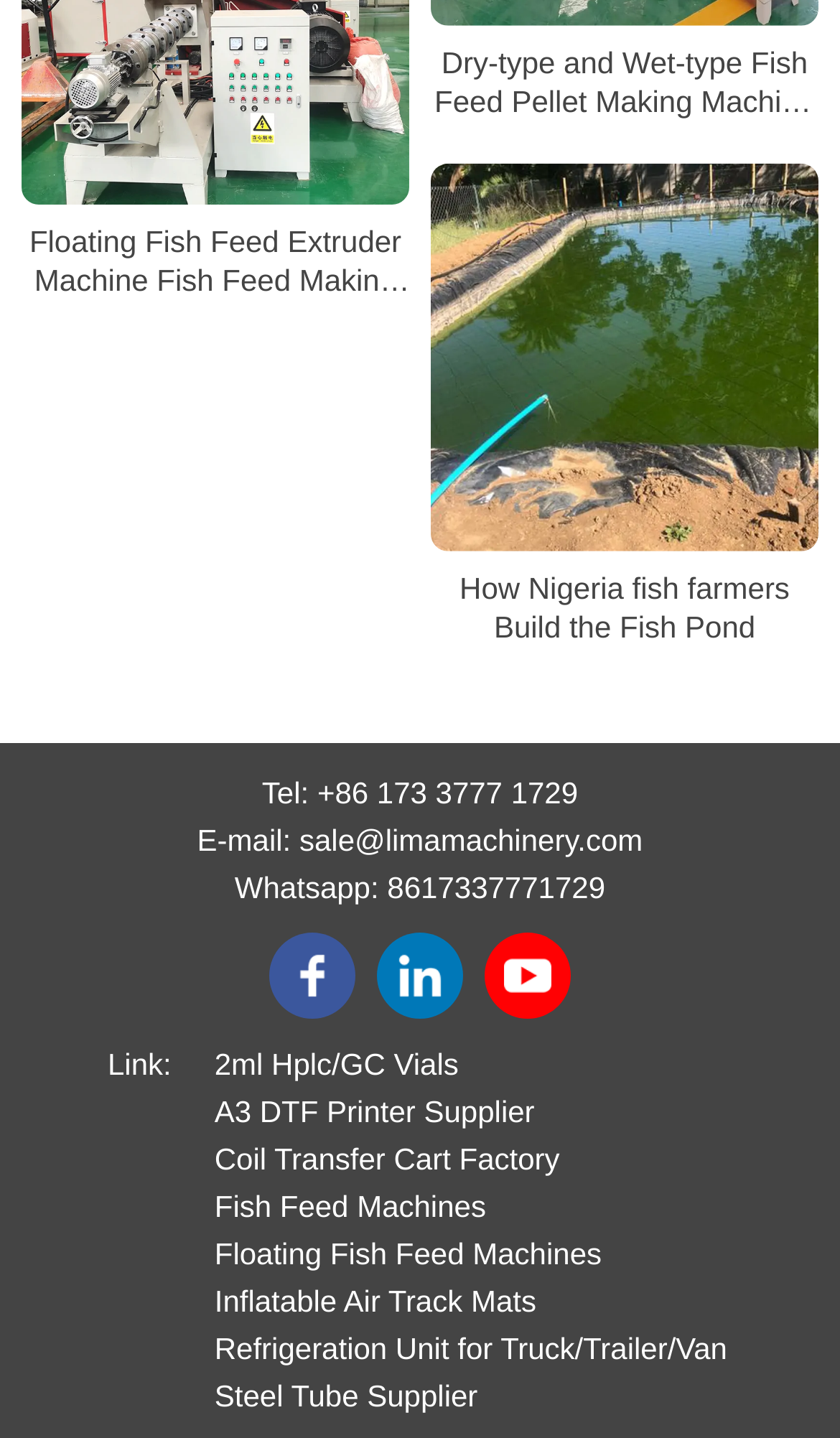Kindly determine the bounding box coordinates for the area that needs to be clicked to execute this instruction: "Click on the link to learn about Dry-type and Wet-type Fish Feed Pellet Making Machine".

[0.513, 0.029, 0.974, 0.083]